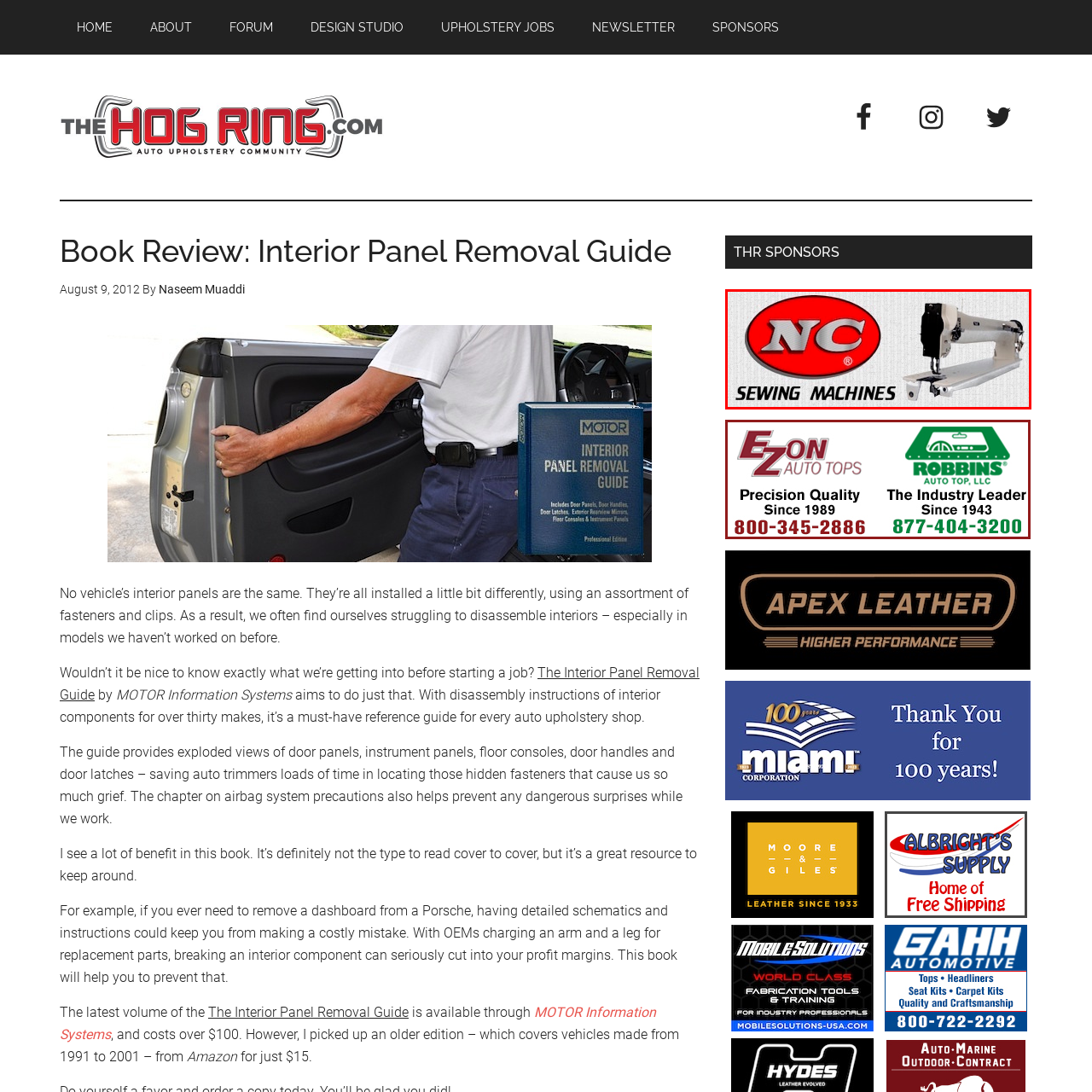Please look at the image highlighted by the red bounding box and provide a single word or phrase as an answer to this question:
What is the background of the image?

Subtly textured